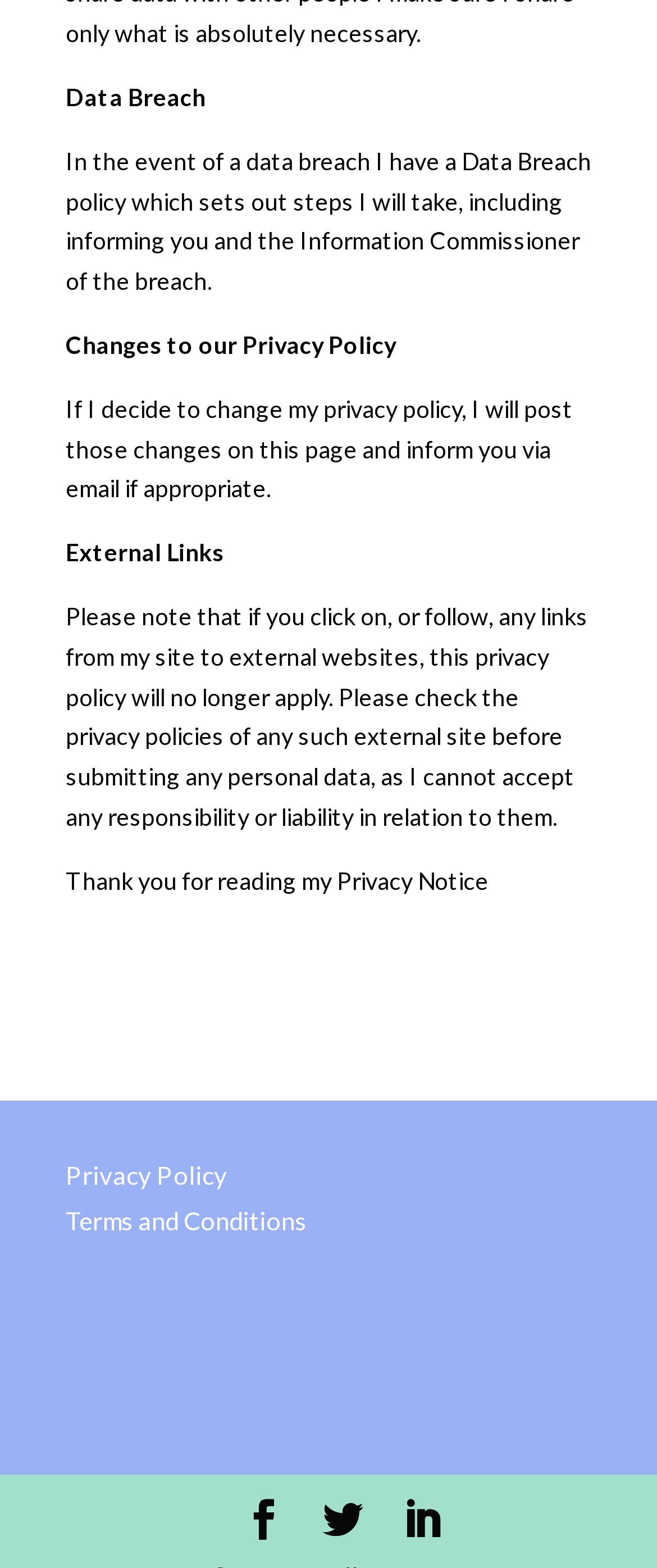Predict the bounding box for the UI component with the following description: "LinkedIn".

[0.612, 0.957, 0.673, 0.983]